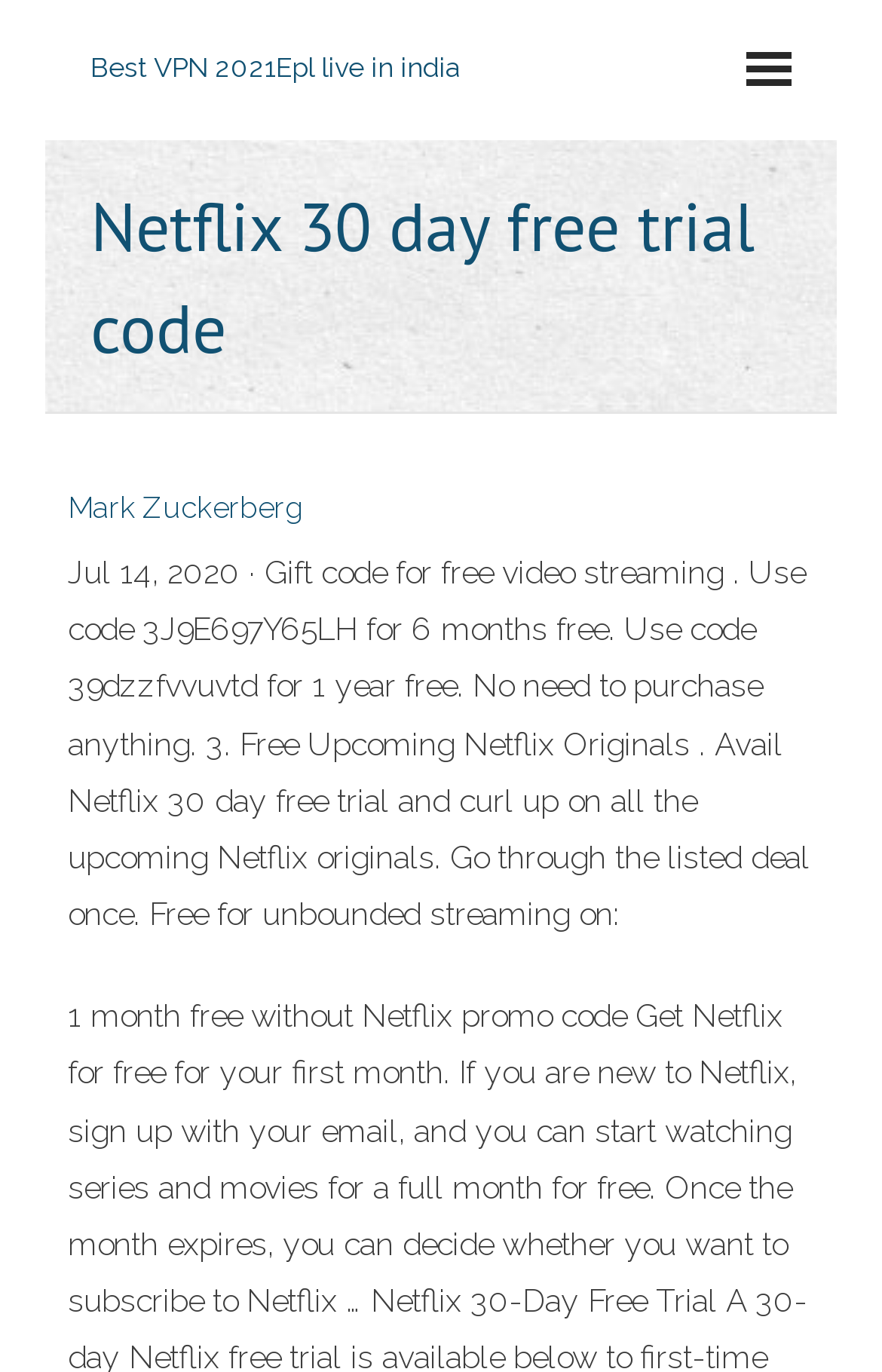What is the date mentioned on the webpage?
Please use the visual content to give a single word or phrase answer.

Jul 14, 2020